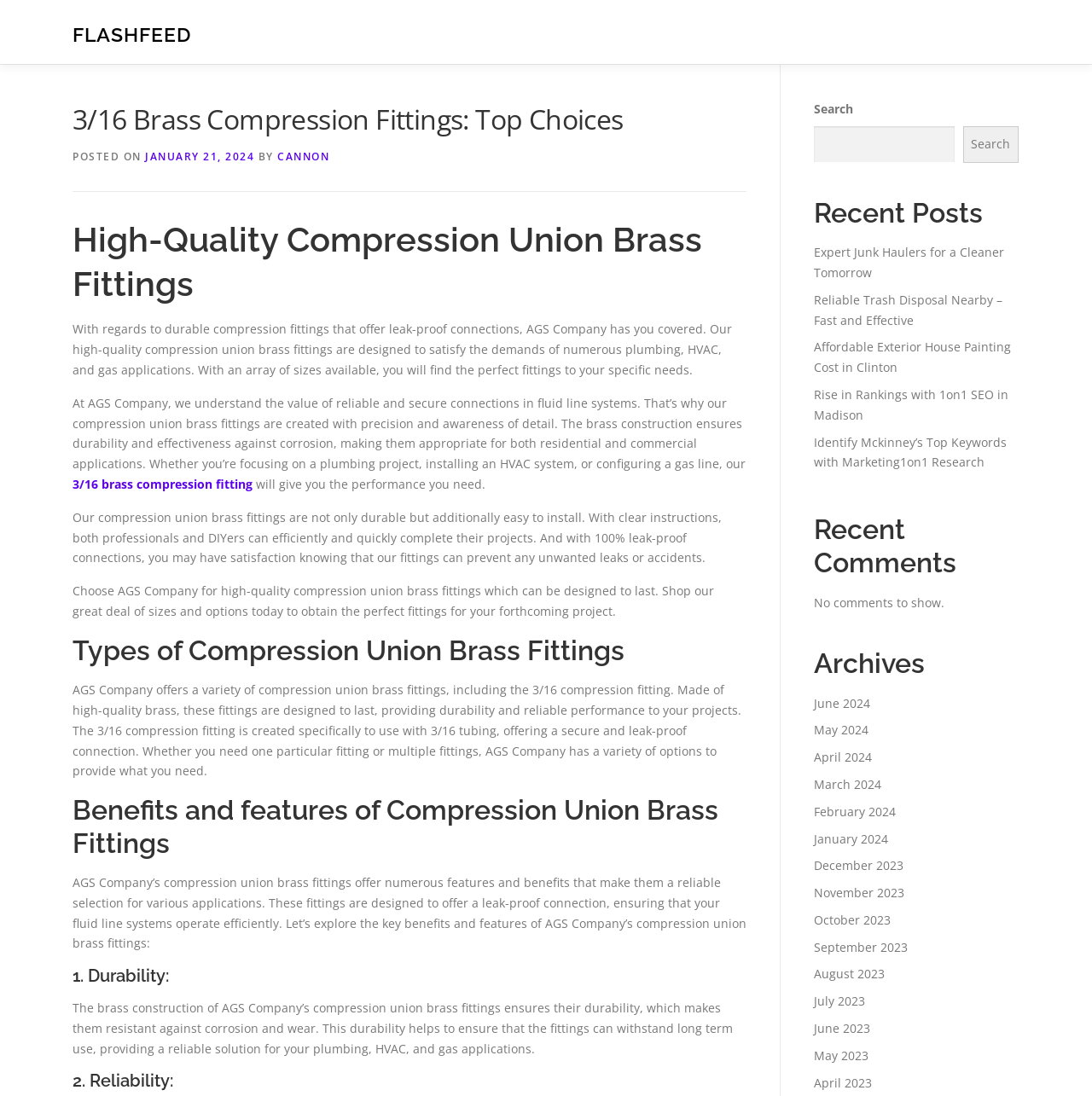What is the material used to construct AGS Company's compression union brass fittings?
Please give a well-detailed answer to the question.

The webpage states that AGS Company's compression union brass fittings are made of high-quality brass, which ensures their durability and resistance to corrosion.